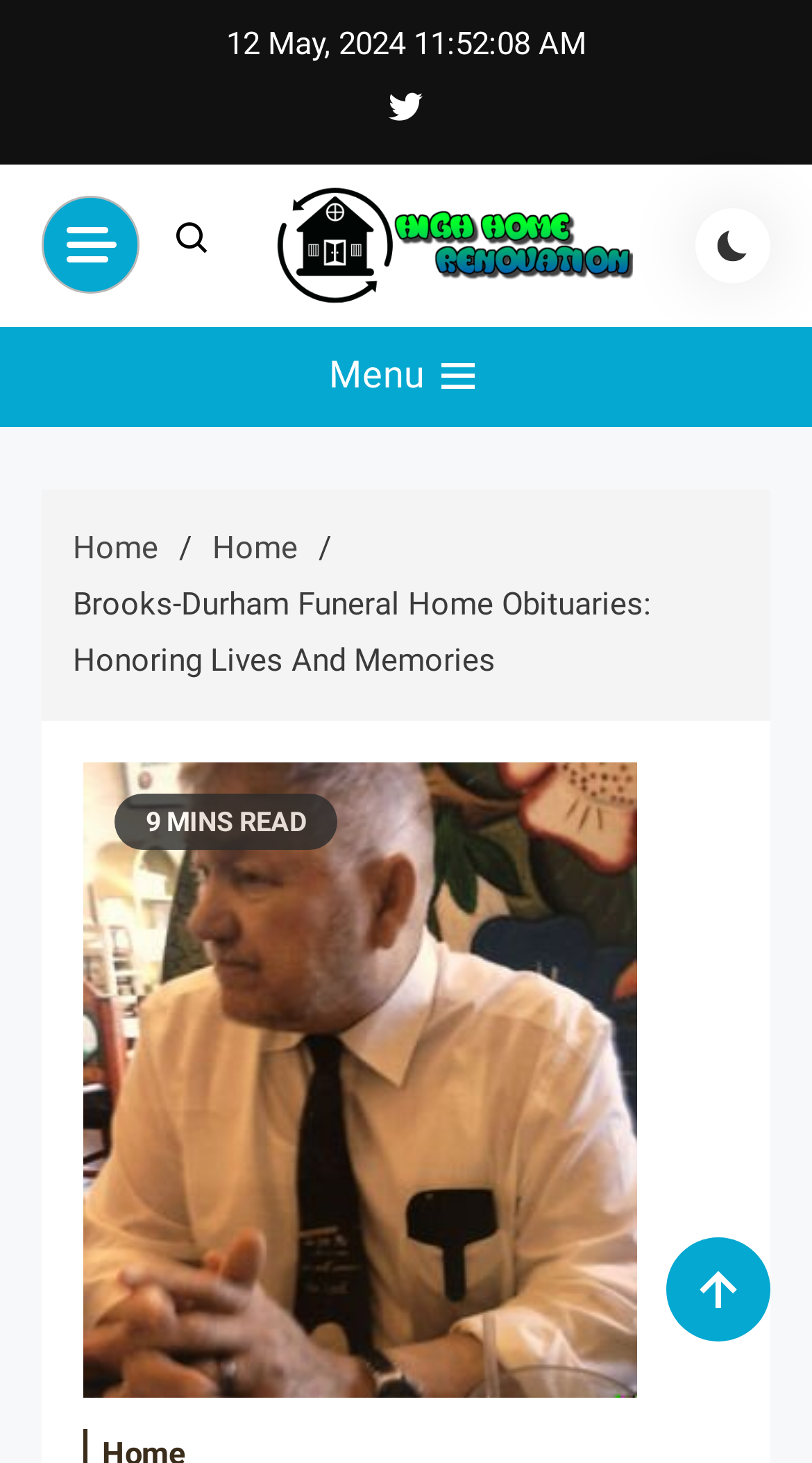Determine and generate the text content of the webpage's headline.

High Home Renovation